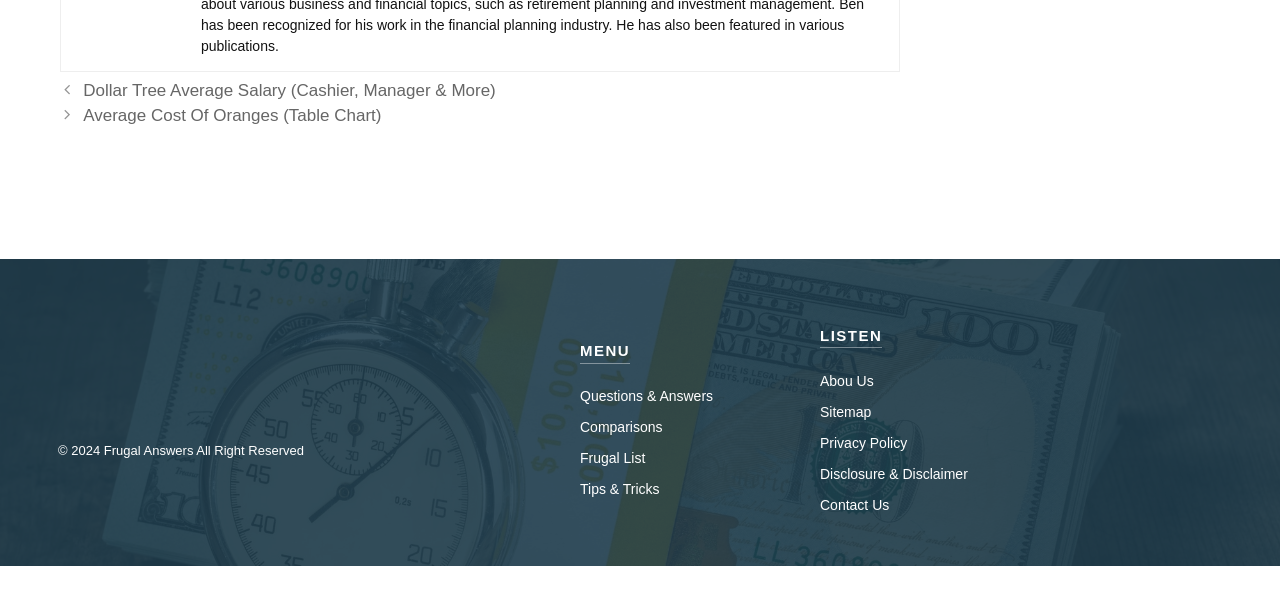Answer the question using only a single word or phrase: 
What is the last link in the footer section?

Contact Us